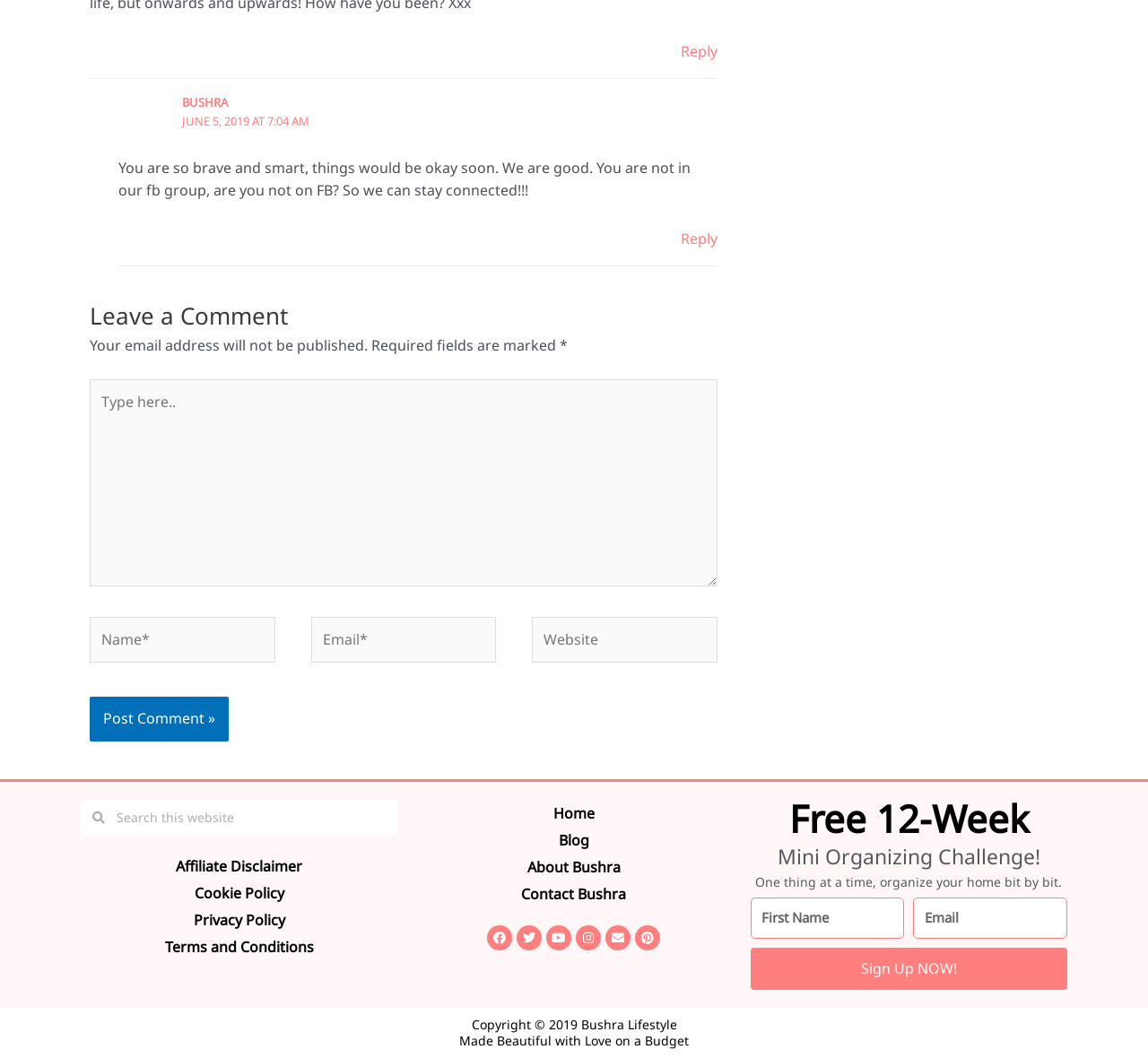How can you leave a comment on this page?
Give a single word or phrase answer based on the content of the image.

Fill out the form